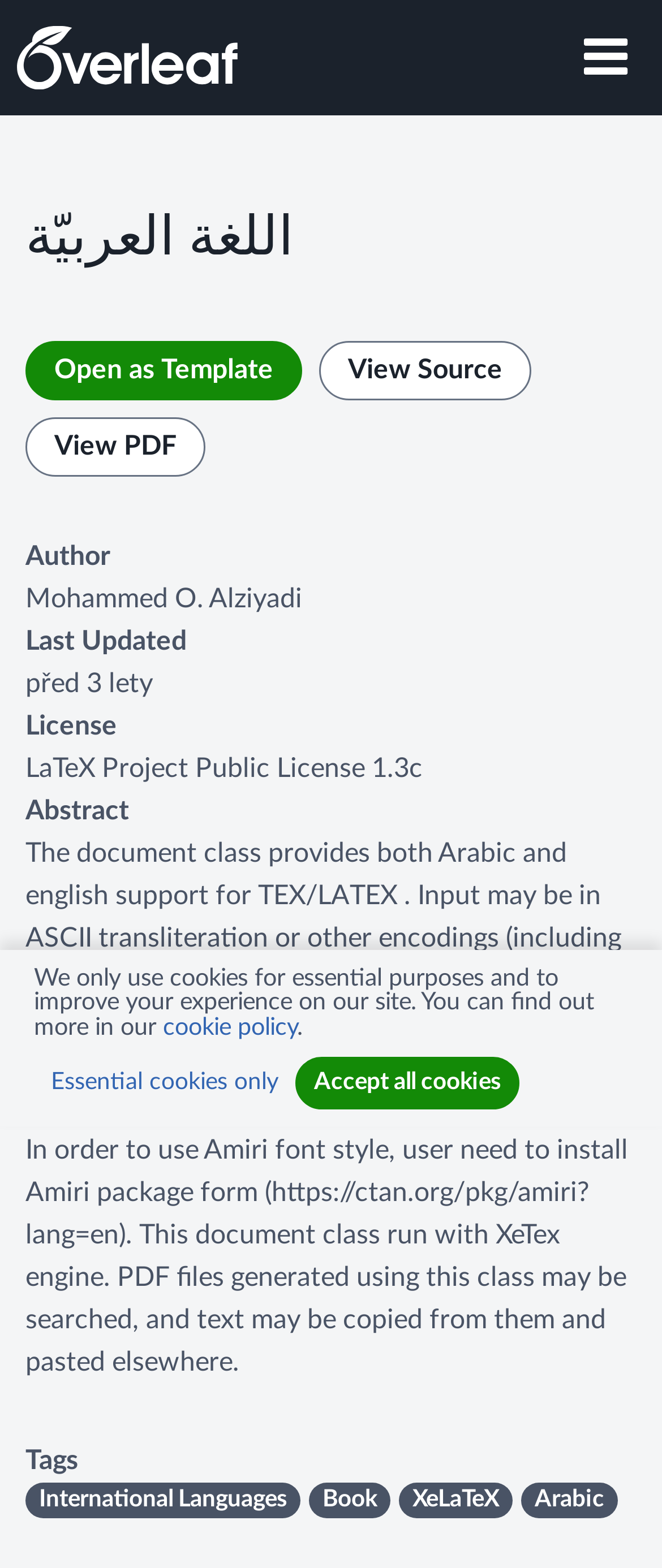What is the license of this LaTeX project?
Analyze the image and deliver a detailed answer to the question.

The answer can be found by looking at the section below the heading 'اللغة العربيّة', where the static text 'License' is followed by the license information 'LaTeX Project Public License 1.3c'.